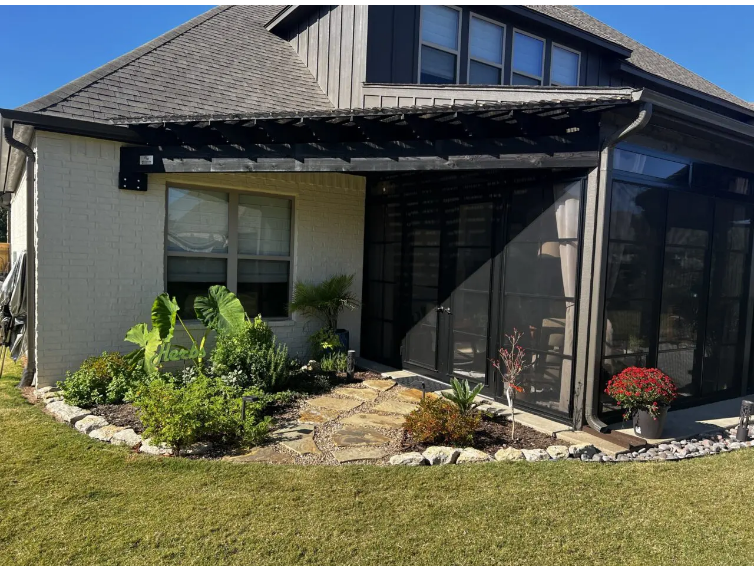Please provide a brief answer to the question using only one word or phrase: 
What surrounds the pergola?

Lush garden